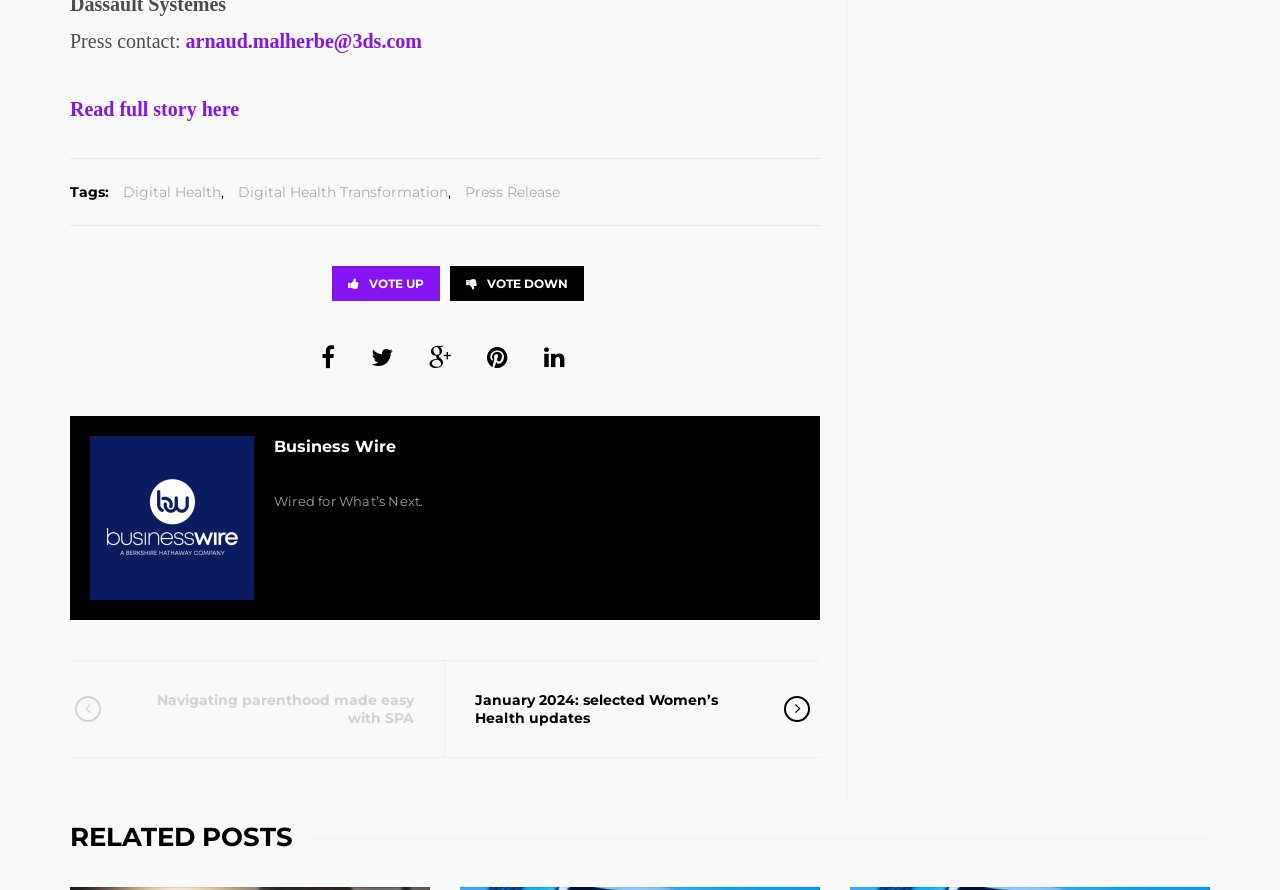Please find the bounding box for the UI component described as follows: "BuddyX WordPress Theme".

None